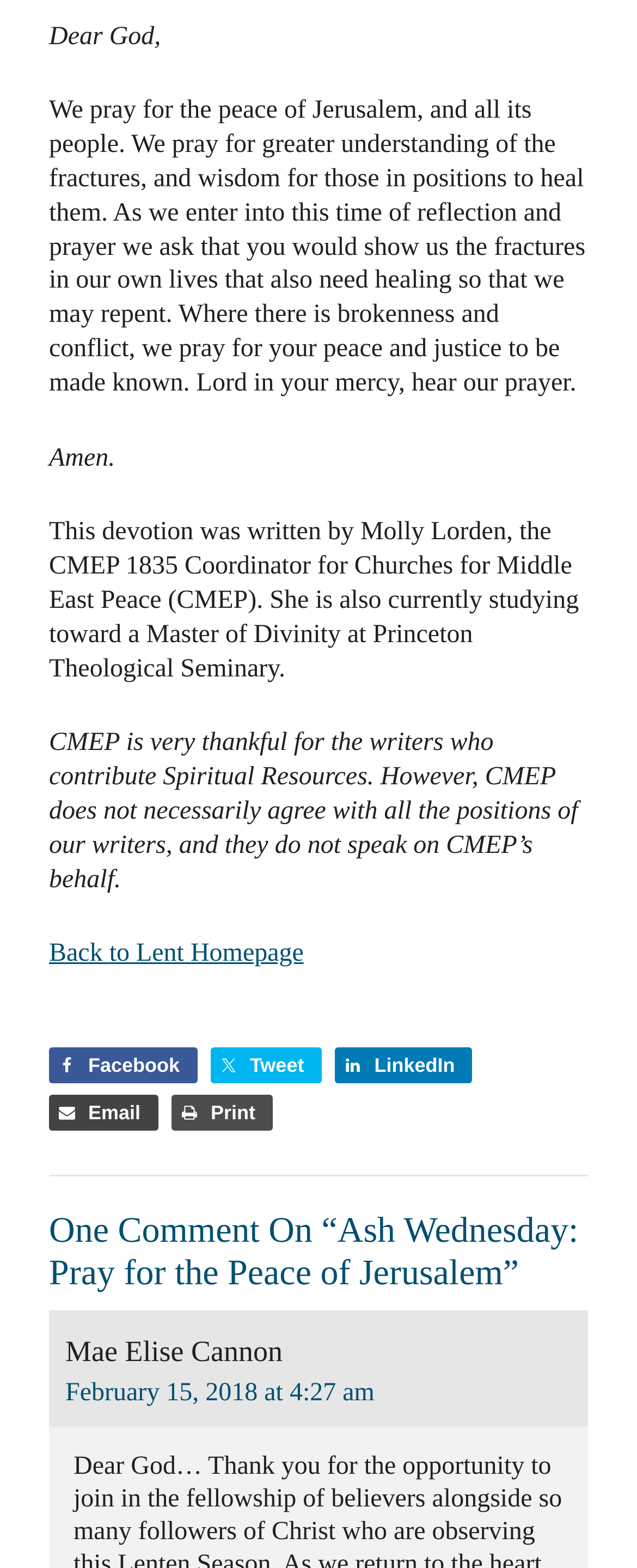How many social media links are there? Analyze the screenshot and reply with just one word or a short phrase.

4